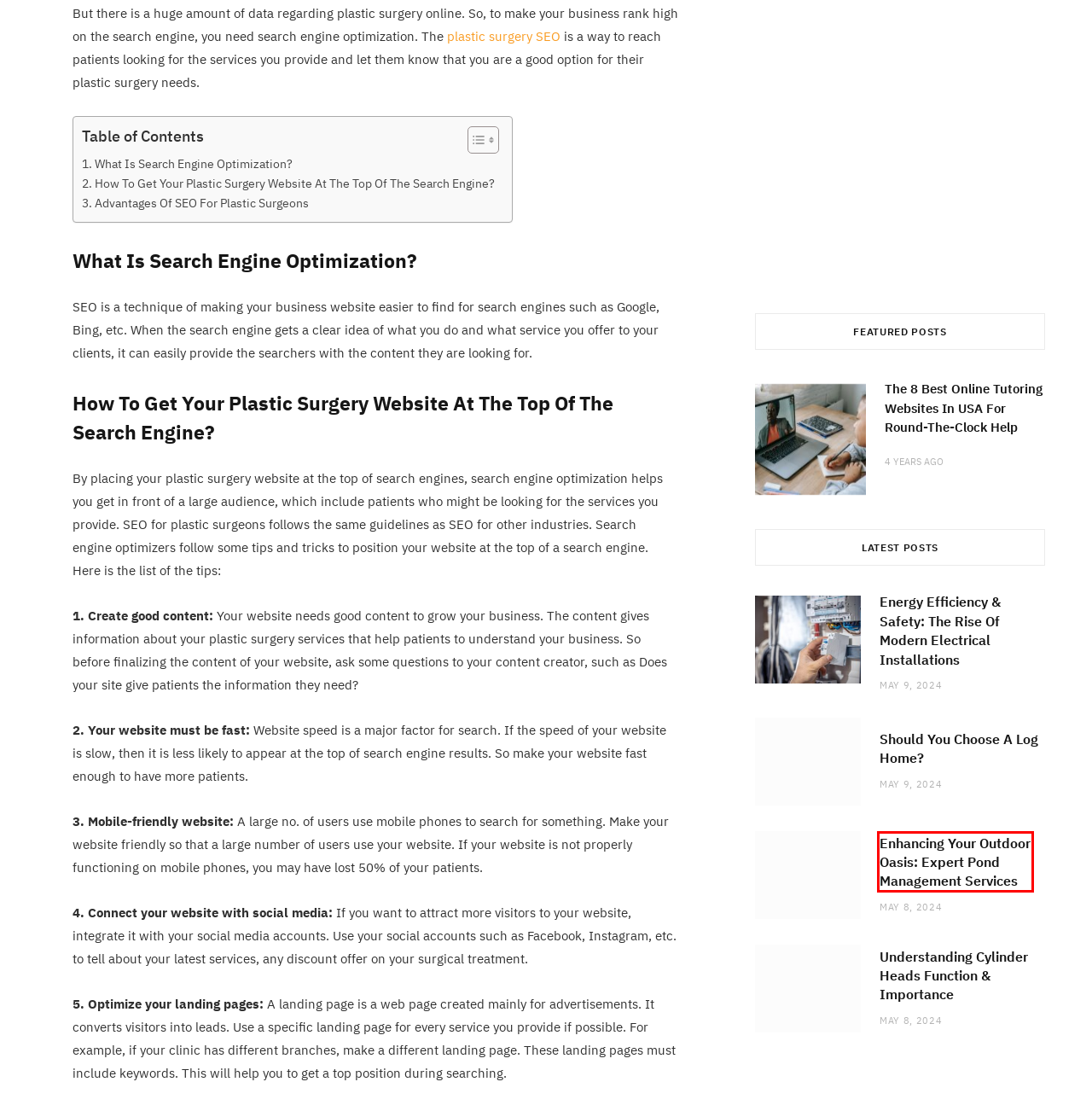Observe the webpage screenshot and focus on the red bounding box surrounding a UI element. Choose the most appropriate webpage description that corresponds to the new webpage after clicking the element in the bounding box. Here are the candidates:
A. Home & Garden | Revoada
B. The 8 Best Online Tutoring Websites In USA For Round-The-Clock Help | Revoada
C. Understanding Cylinder Heads Function & Importance | Revoada
D. Enhancing Your Outdoor Oasis: Expert Pond Management Services | Revoada
E. Should You Choose A Log Home? | Revoada
F. Energy Efficiency & Safety: The Rise Of Modern Electrical Installations | Revoada
G. Tech | Revoada
H. Digital Marketing, Website & App Development Blogs | Glocify

D